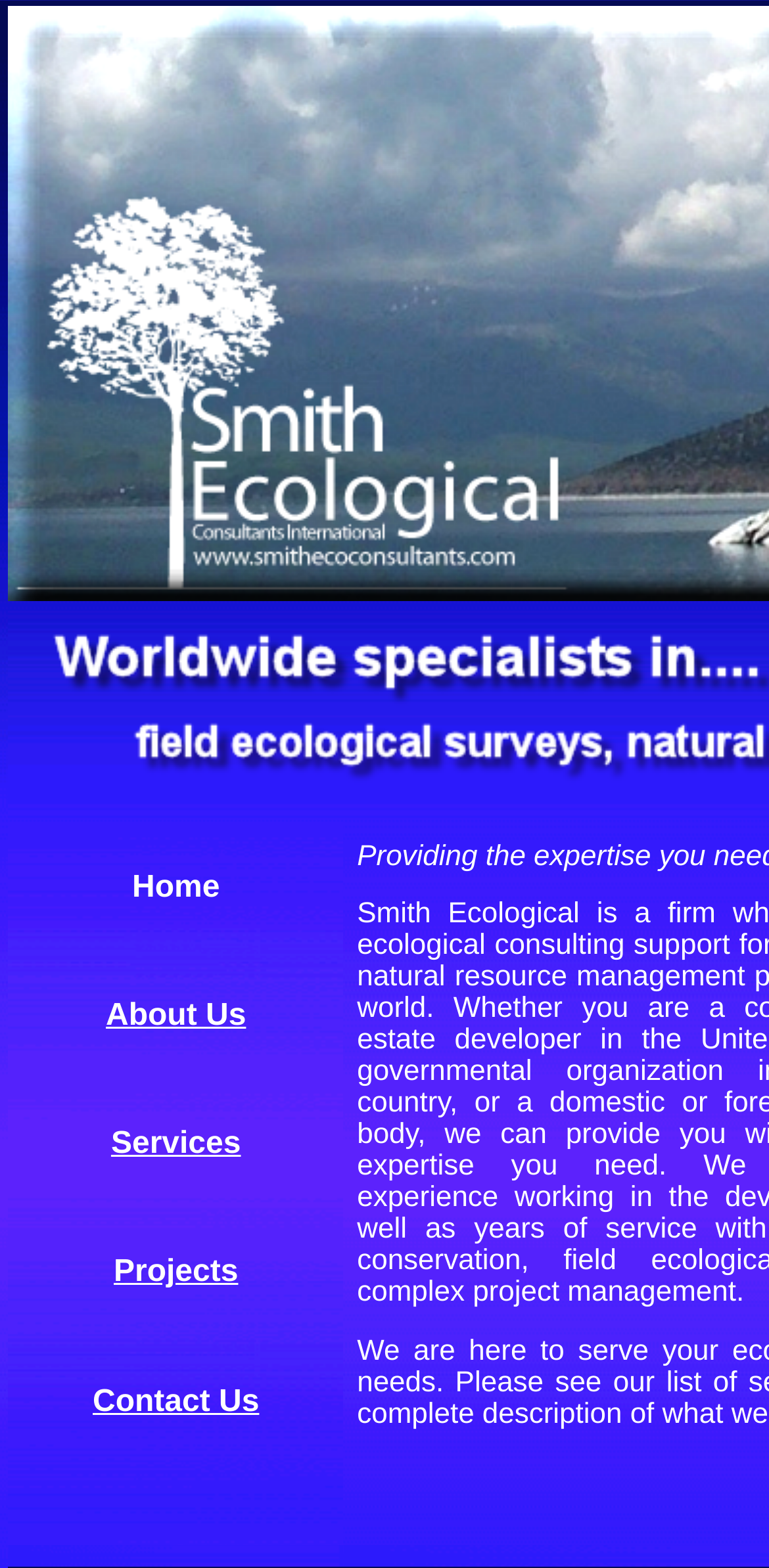Given the element description, predict the bounding box coordinates in the format (top-left x, top-left y, bottom-right x, bottom-right y), using floating point numbers between 0 and 1: aria-label="Next"

None